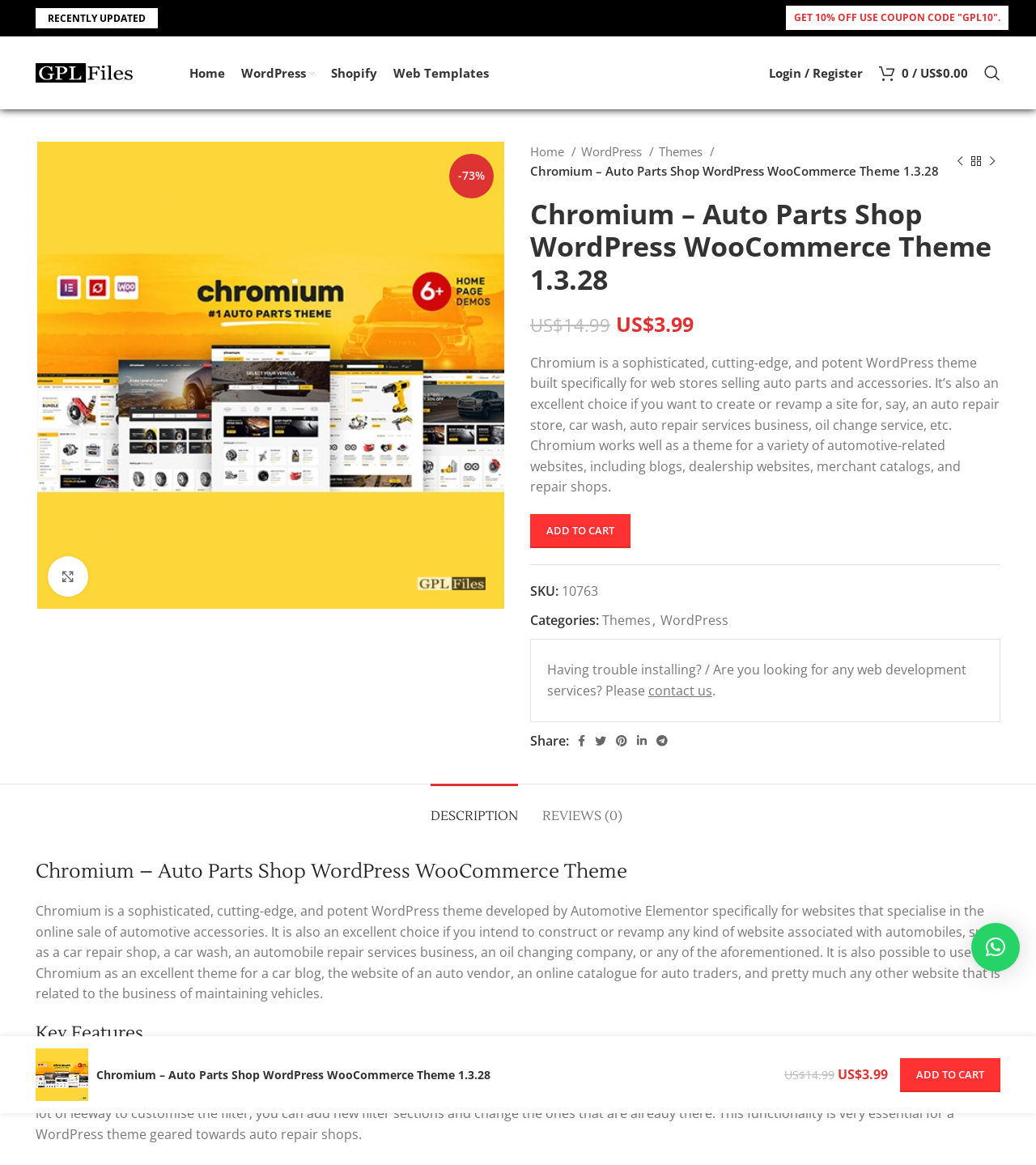Using the description "12 replies", locate and provide the bounding box of the UI element.

None